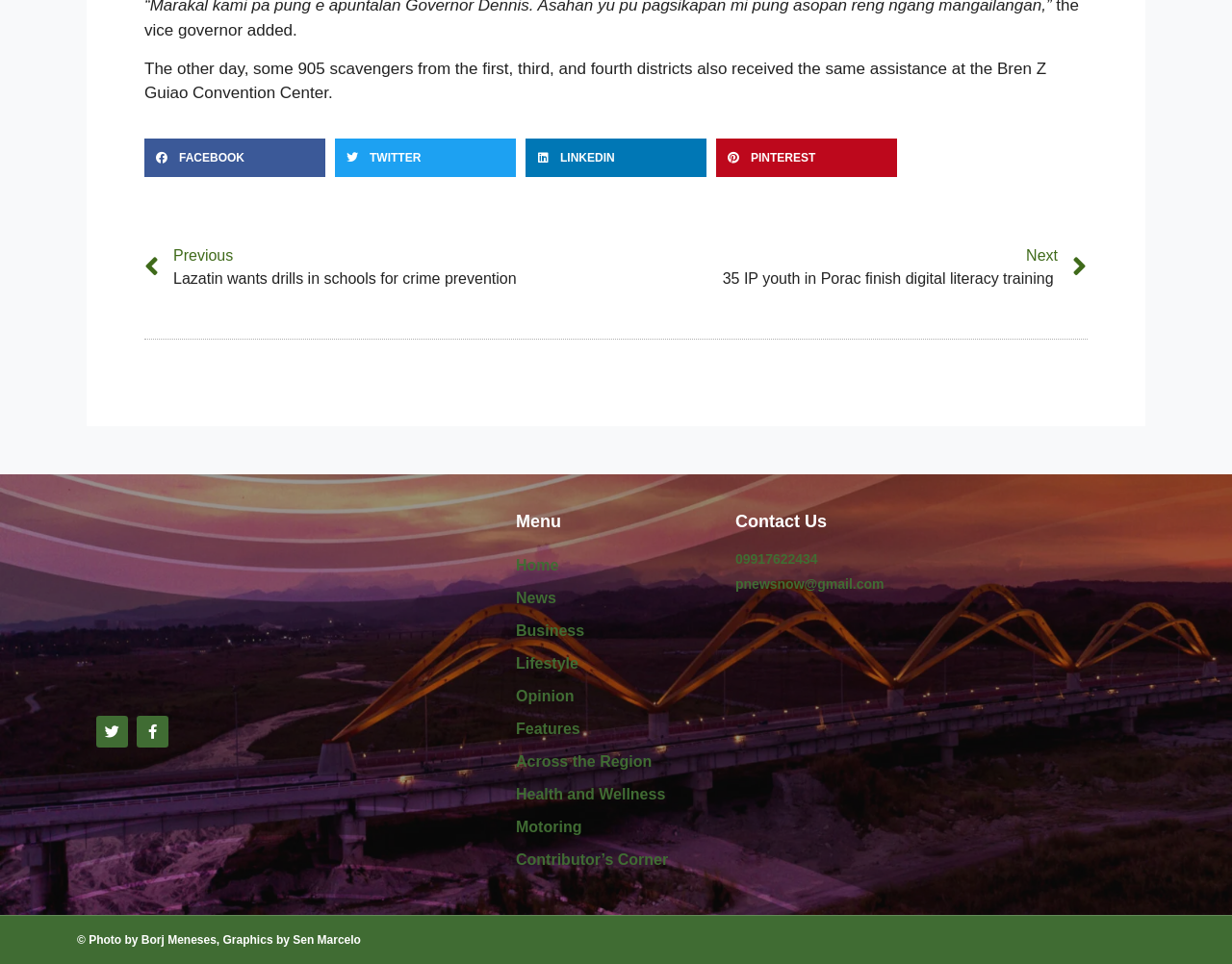Please find the bounding box for the following UI element description. Provide the coordinates in (top-left x, top-left y, bottom-right x, bottom-right y) format, with values between 0 and 1: Across the Region

[0.419, 0.774, 0.581, 0.808]